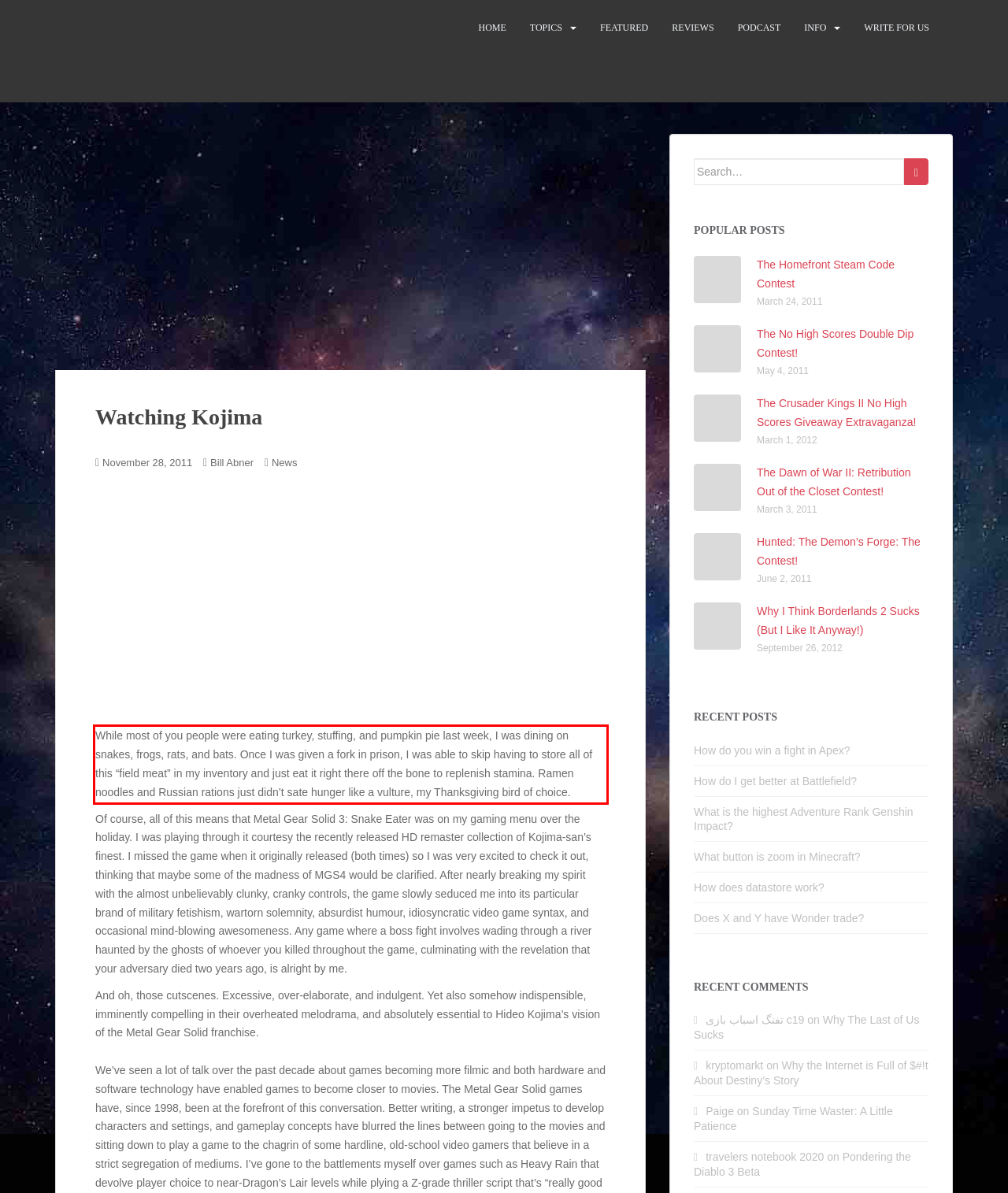Using the webpage screenshot, recognize and capture the text within the red bounding box.

While most of you people were eating turkey, stuffing, and pumpkin pie last week, I was dining on snakes, frogs, rats, and bats. Once I was given a fork in prison, I was able to skip having to store all of this “field meat” in my inventory and just eat it right there off the bone to replenish stamina. Ramen noodles and Russian rations just didn’t sate hunger like a vulture, my Thanksgiving bird of choice.